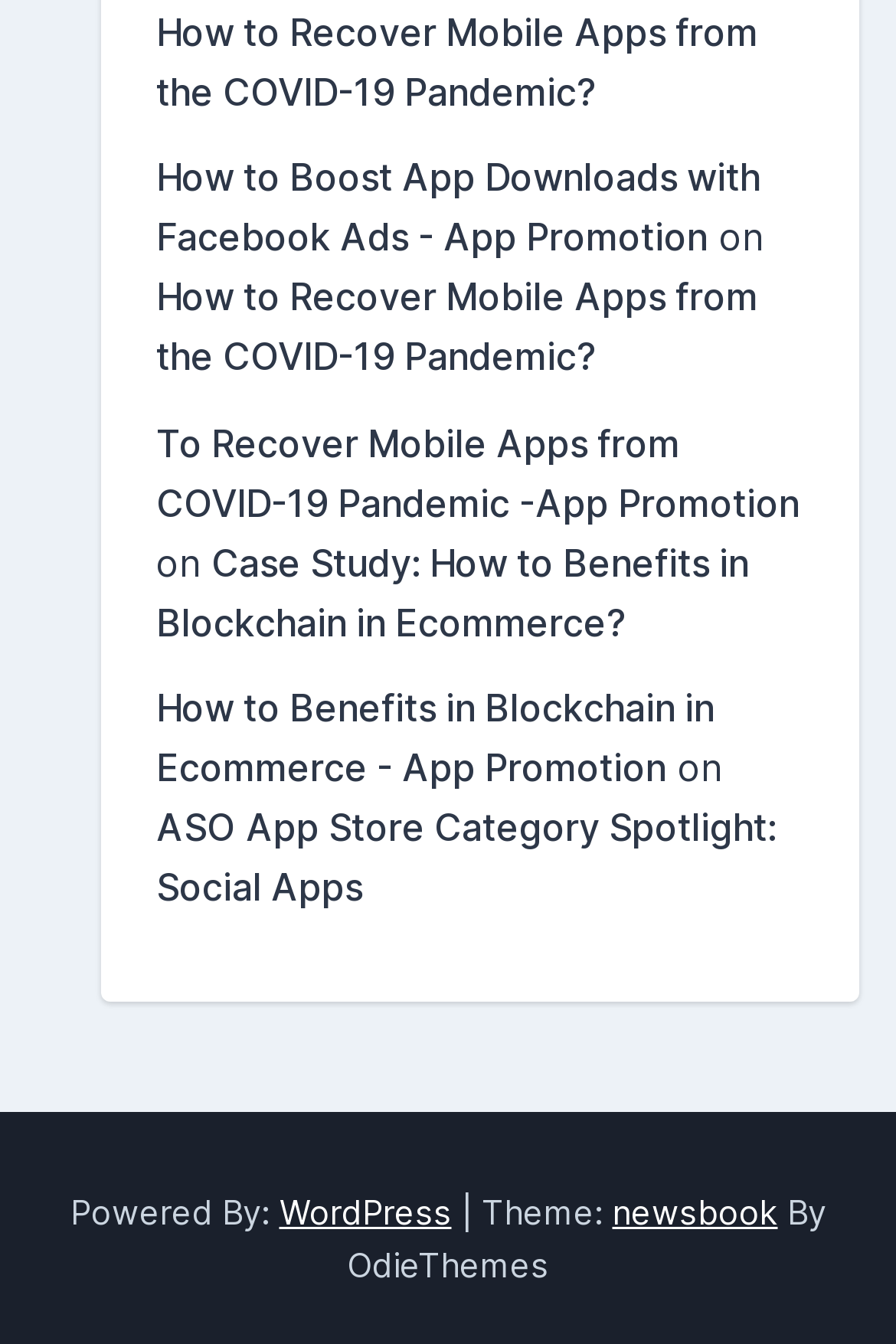Given the element description: "newsbook", predict the bounding box coordinates of this UI element. The coordinates must be four float numbers between 0 and 1, given as [left, top, right, bottom].

[0.683, 0.887, 0.868, 0.916]